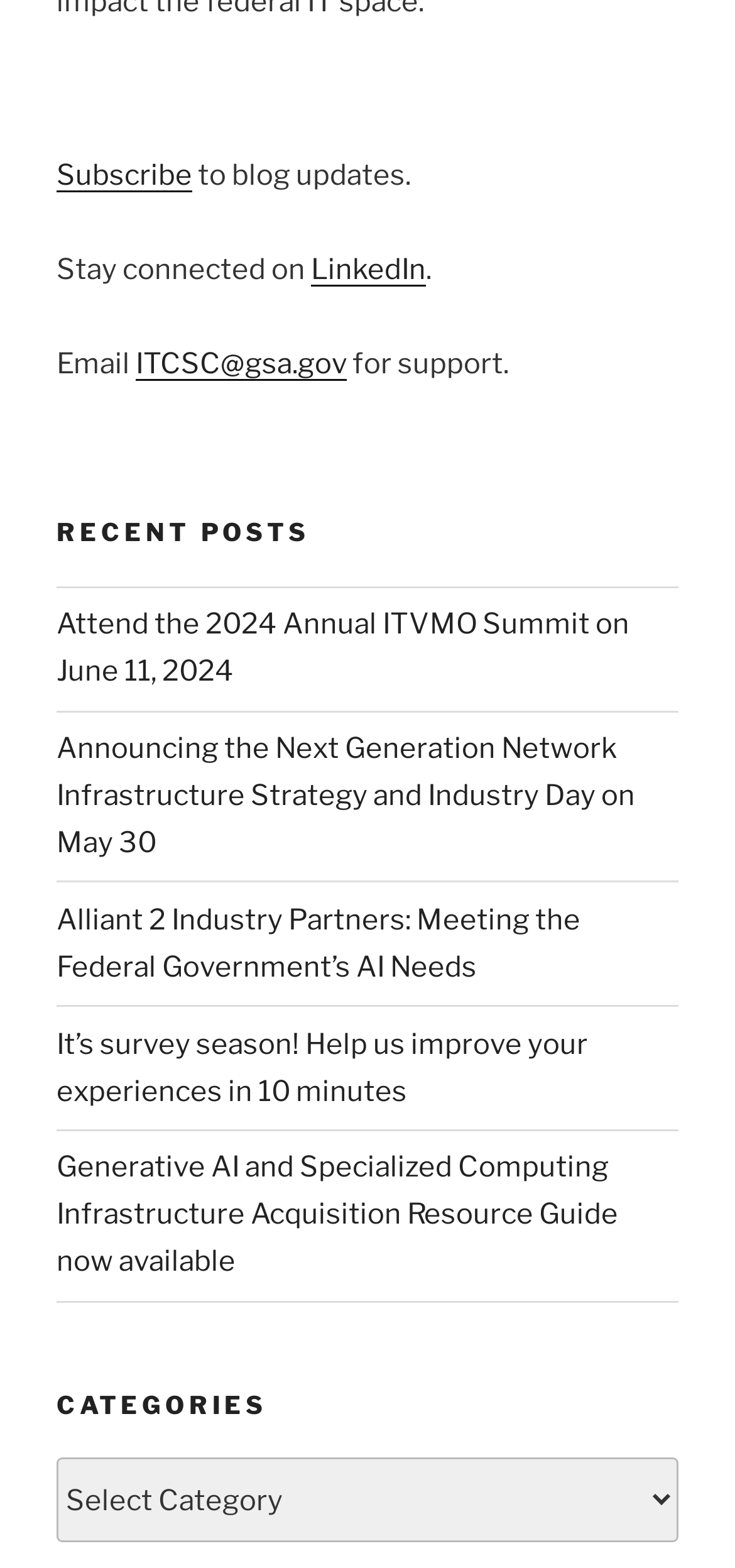Locate the bounding box coordinates of the area where you should click to accomplish the instruction: "Send an email for support".

[0.185, 0.221, 0.472, 0.243]